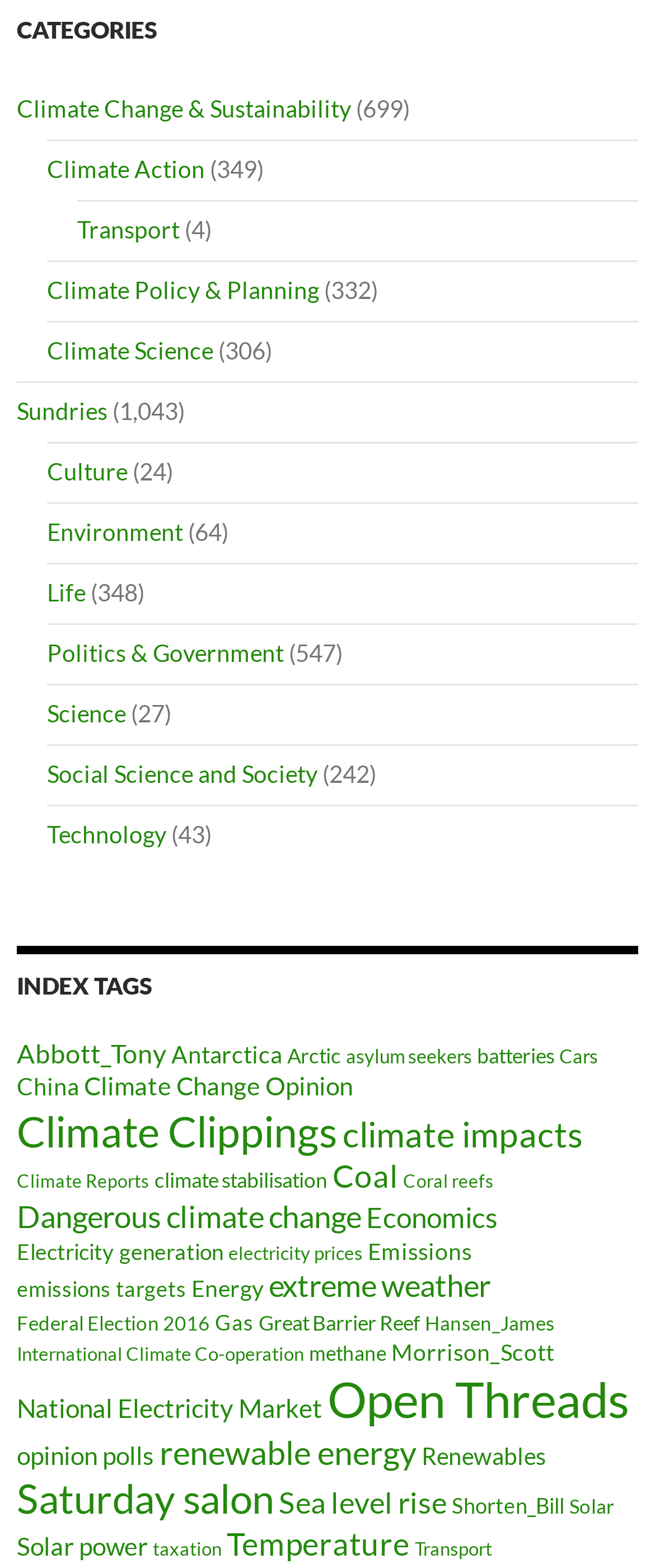What is the topic with the most items under 'INDEX TAGS'?
Refer to the screenshot and respond with a concise word or phrase.

Open Threads